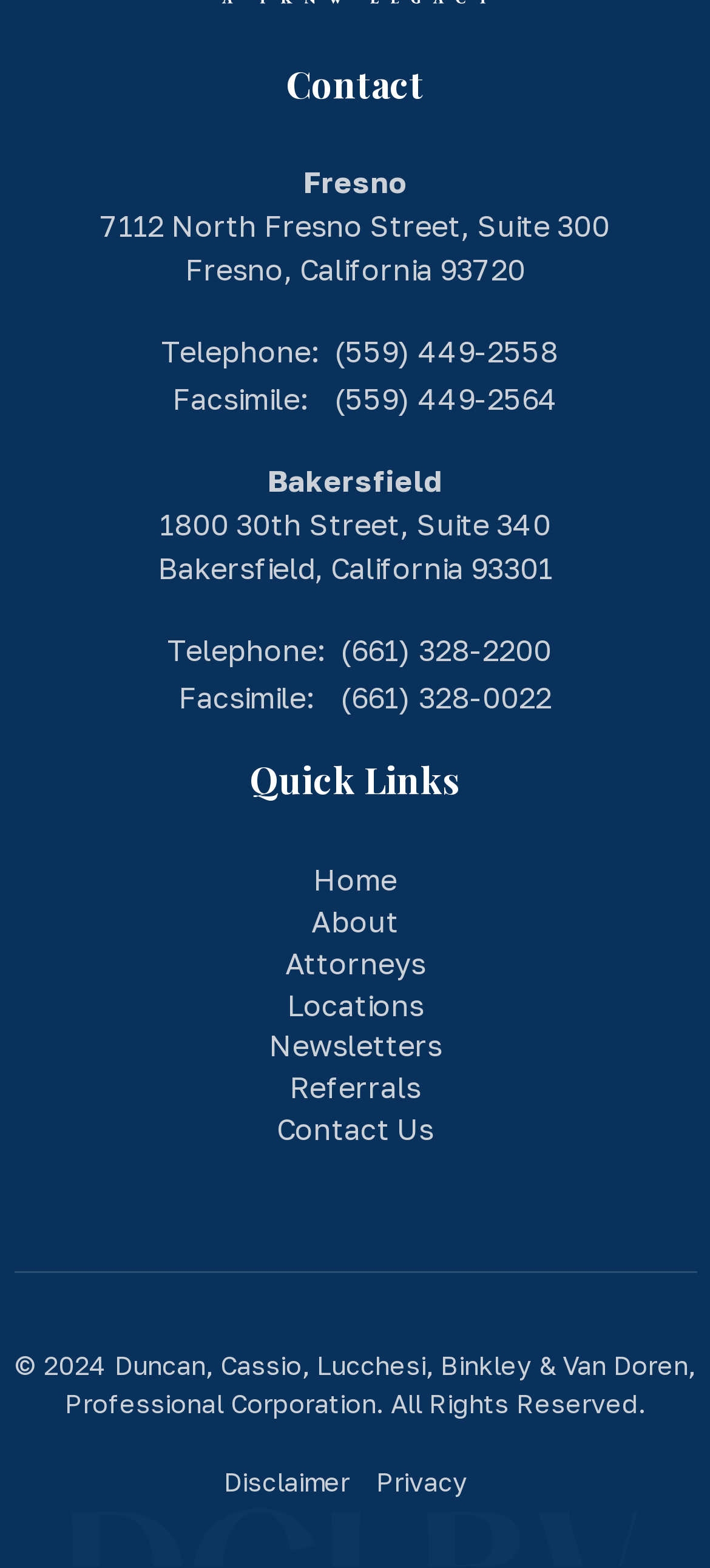What is the year of copyright for the website?
From the details in the image, provide a complete and detailed answer to the question.

I looked for the copyright information at the bottom of the webpage and found the year to be 2024.